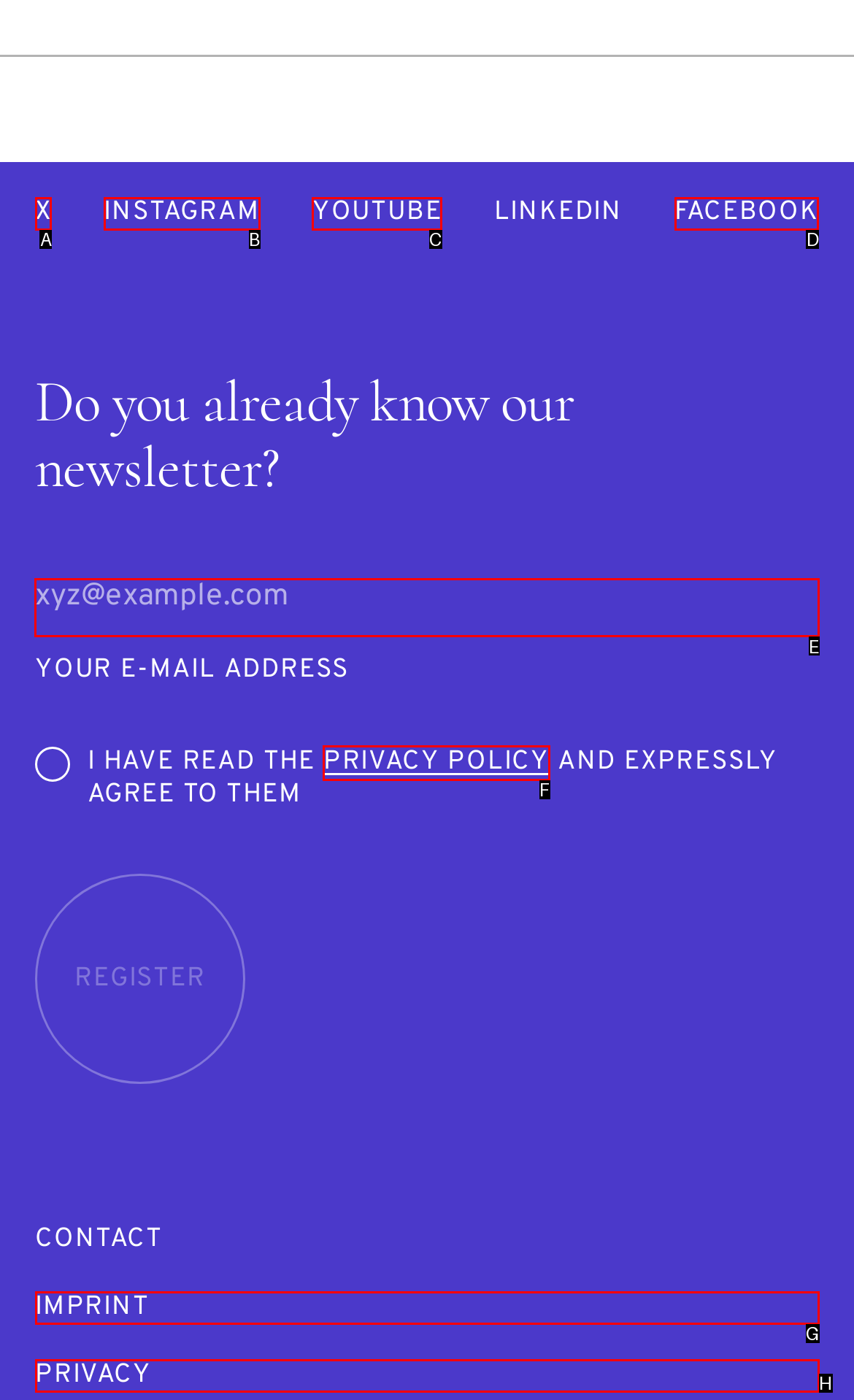Choose the UI element you need to click to carry out the task: Enter your email address.
Respond with the corresponding option's letter.

E